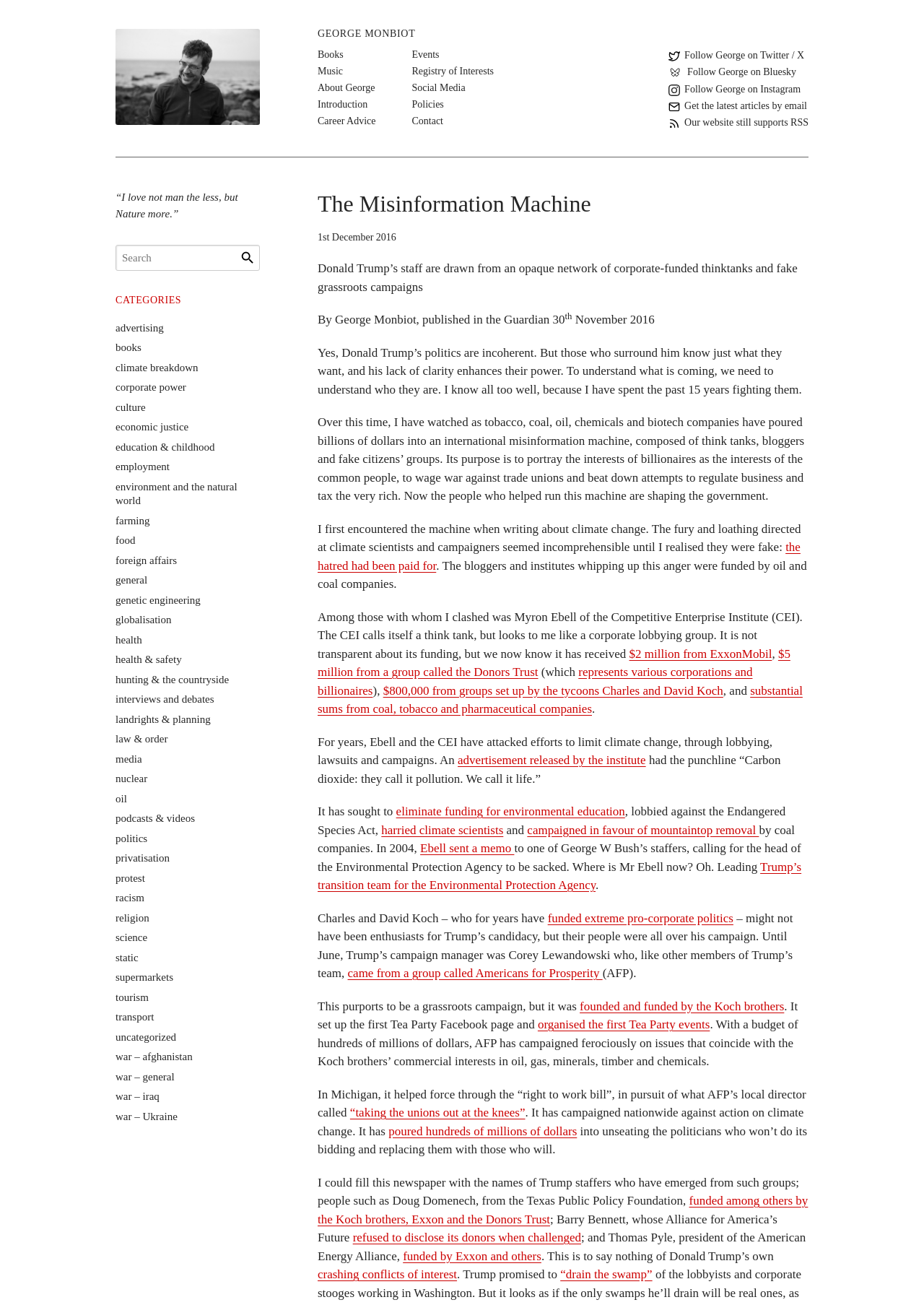Please answer the following question as detailed as possible based on the image: 
Who are the tycoons mentioned in the article?

The article mentions Charles and David Koch as tycoons who have funded extreme pro-corporate politics and have been involved in campaigns against environmental regulation.